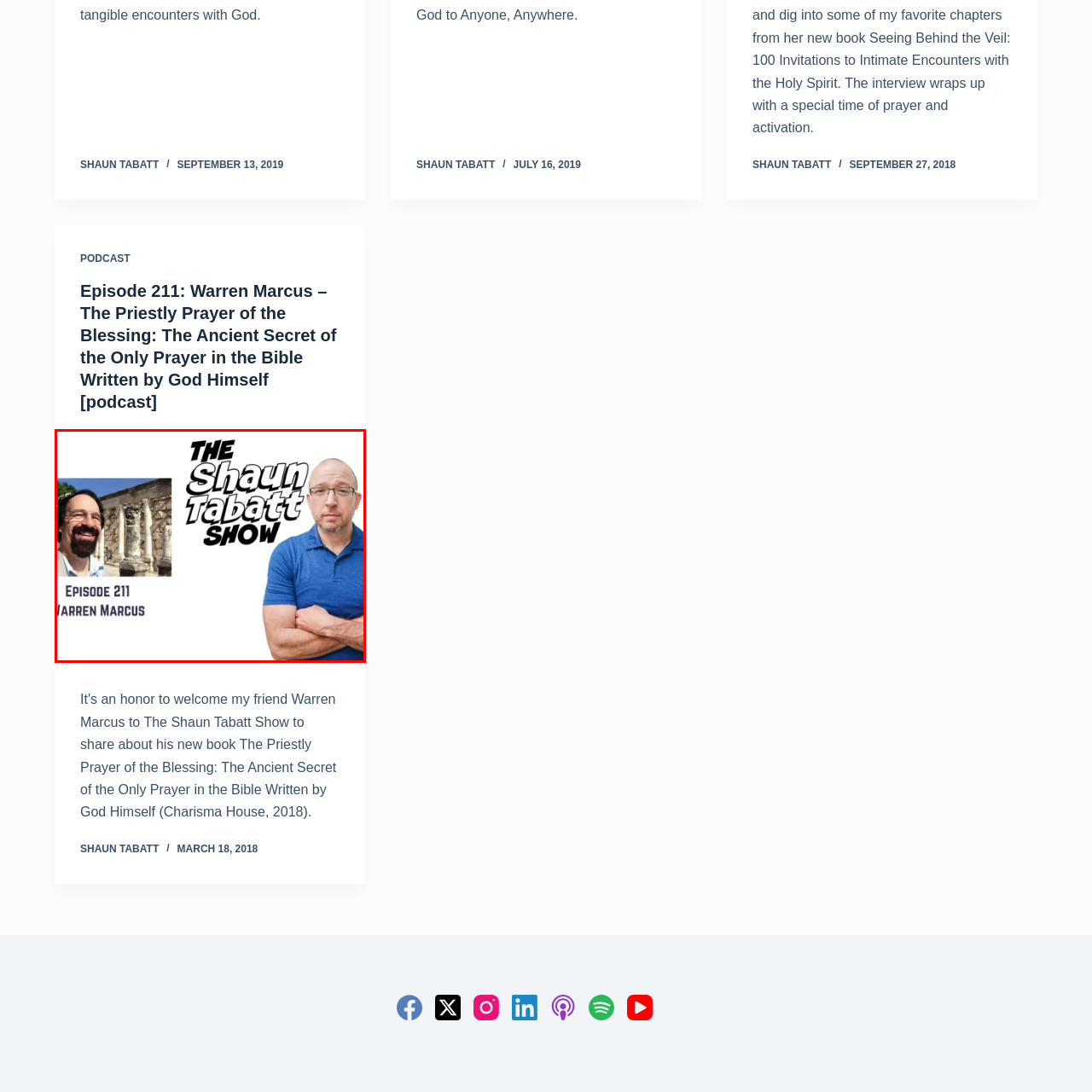Analyze the content inside the red box, What is prominently displayed at the top of the image? Provide a short answer using a single word or phrase.

Show title